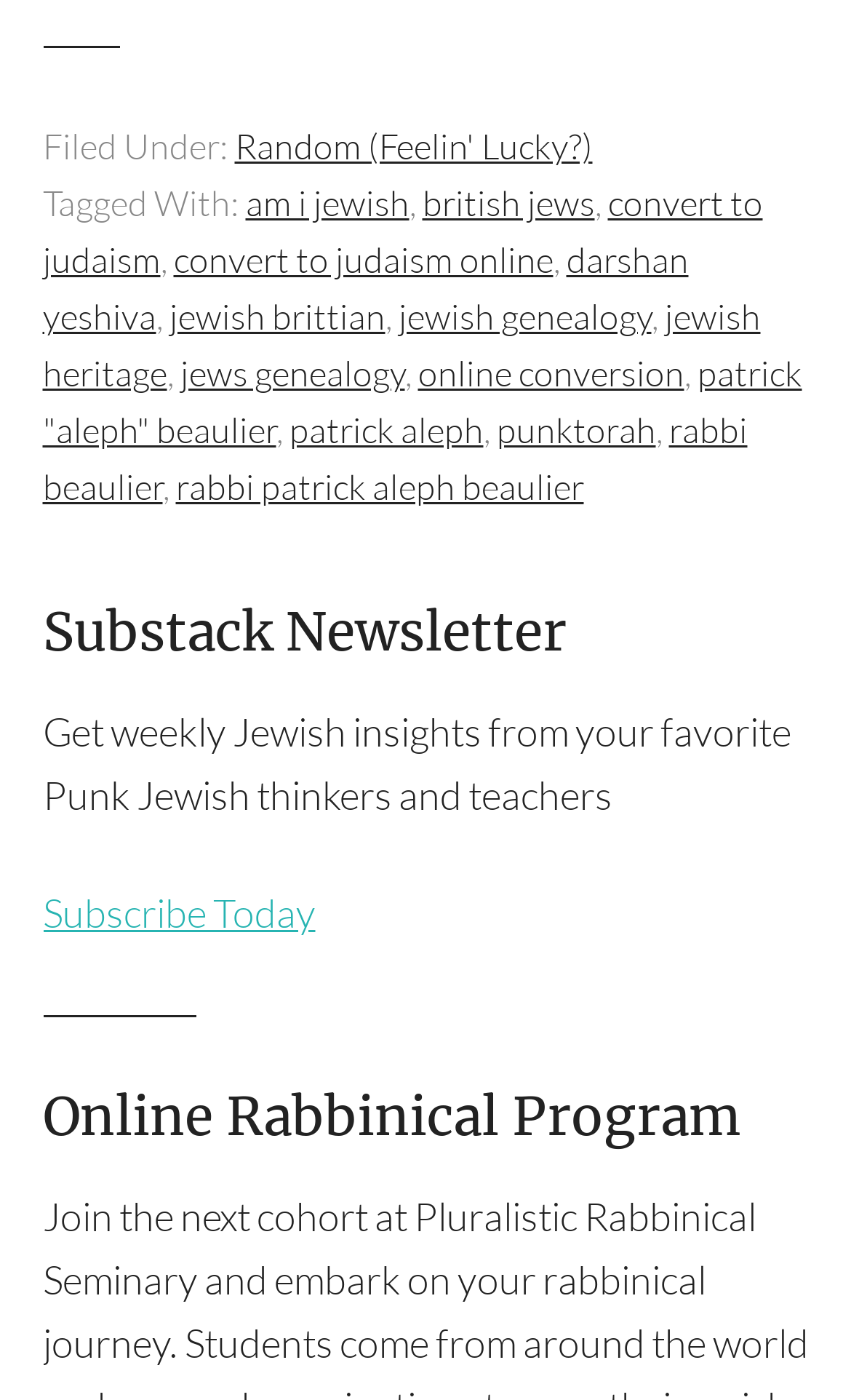Determine the bounding box coordinates of the clickable element to complete this instruction: "Explore the 'am i jewish' tag". Provide the coordinates in the format of four float numbers between 0 and 1, [left, top, right, bottom].

[0.288, 0.13, 0.481, 0.161]